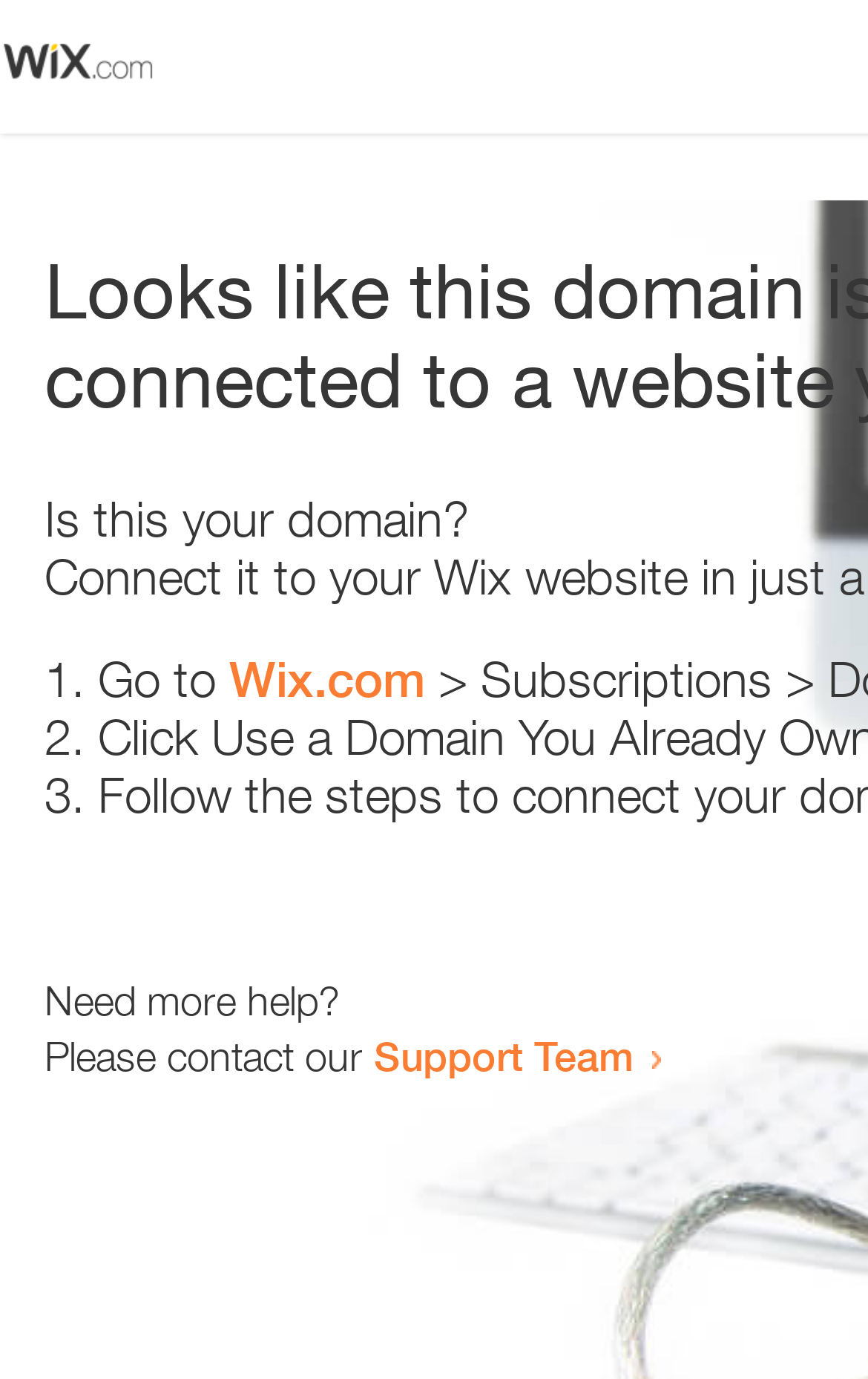Please answer the following question using a single word or phrase: 
What is the link text at the bottom of the page?

Support Team